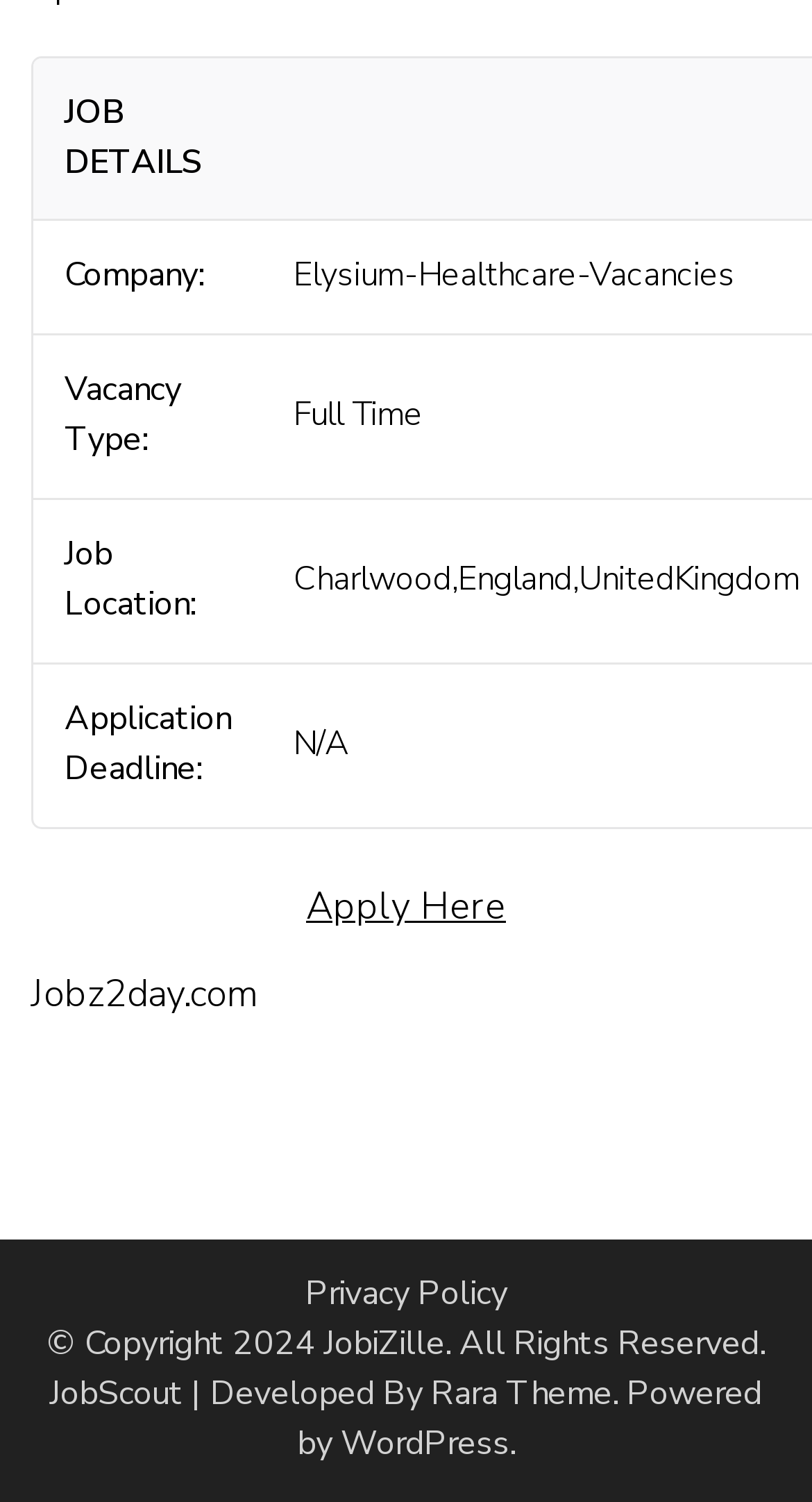Reply to the question with a single word or phrase:
How many links are there at the bottom of the page?

5